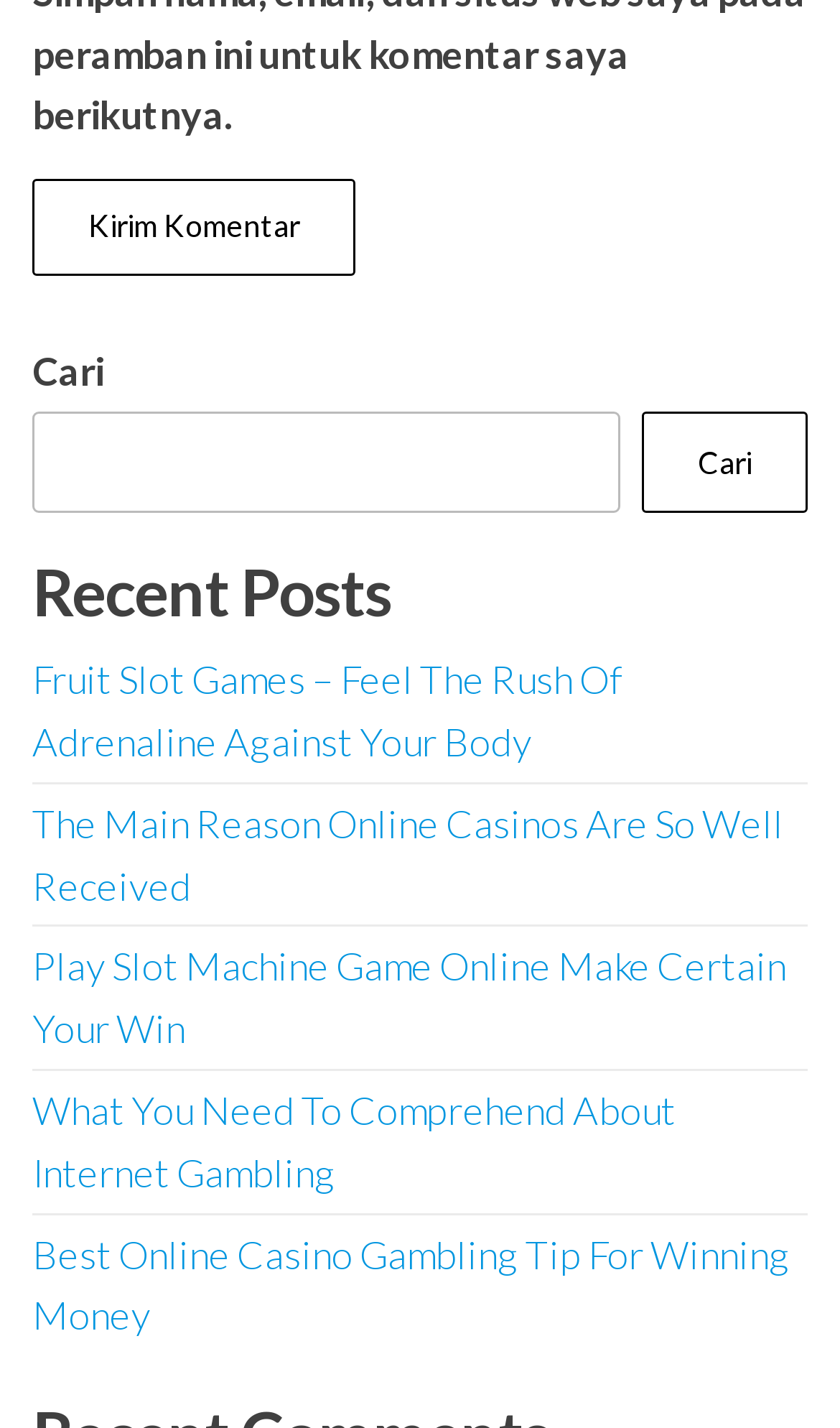What is the purpose of the button 'Kirim Komentar'?
Refer to the screenshot and deliver a thorough answer to the question presented.

The button 'Kirim Komentar' is located at the top of the webpage, and its purpose is to submit a comment. This can be inferred from the text on the button, which is a common phrase used to submit comments on websites.